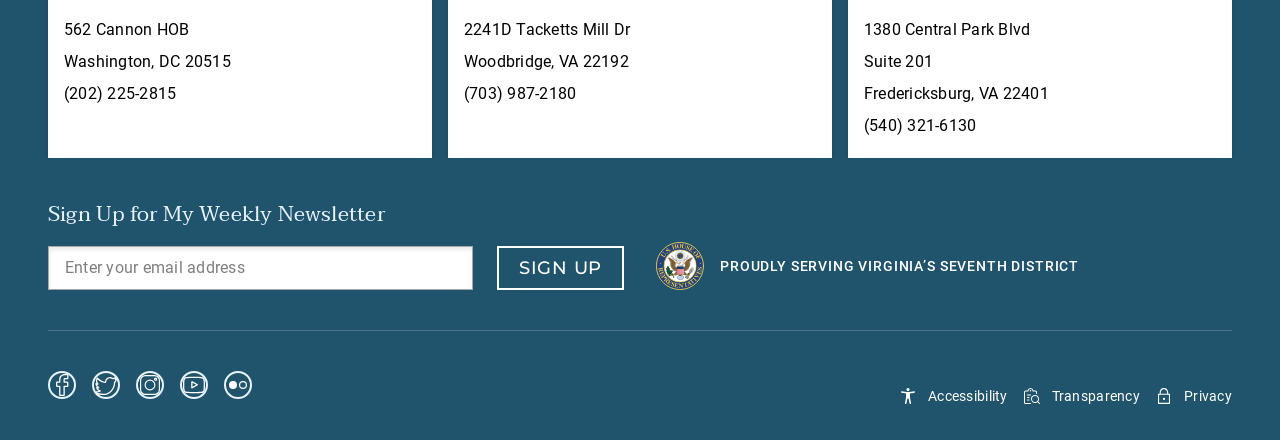Can you find the bounding box coordinates for the UI element given this description: "(202) 225-2815"? Provide the coordinates as four float numbers between 0 and 1: [left, top, right, bottom].

[0.05, 0.191, 0.138, 0.234]